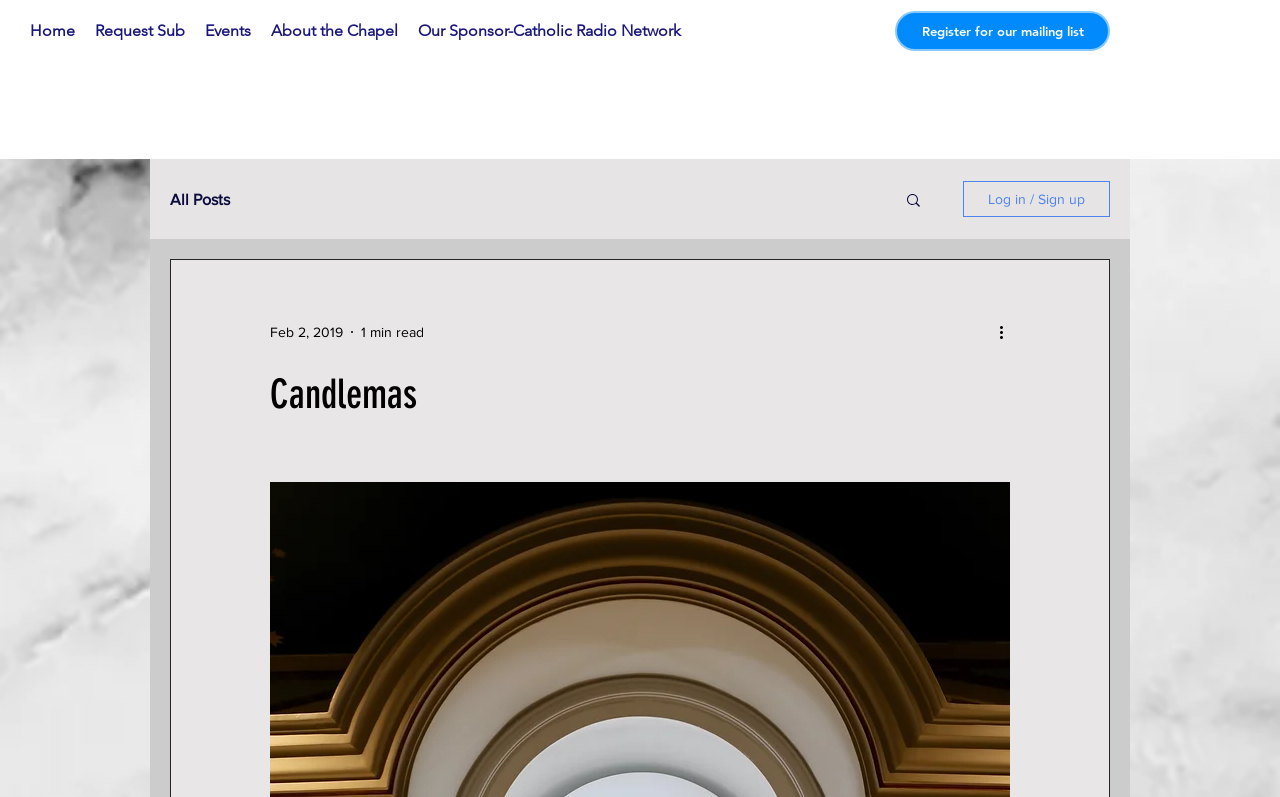Given the following UI element description: "Our Sponsor-Catholic Radio Network", find the bounding box coordinates in the webpage screenshot.

[0.319, 0.008, 0.54, 0.07]